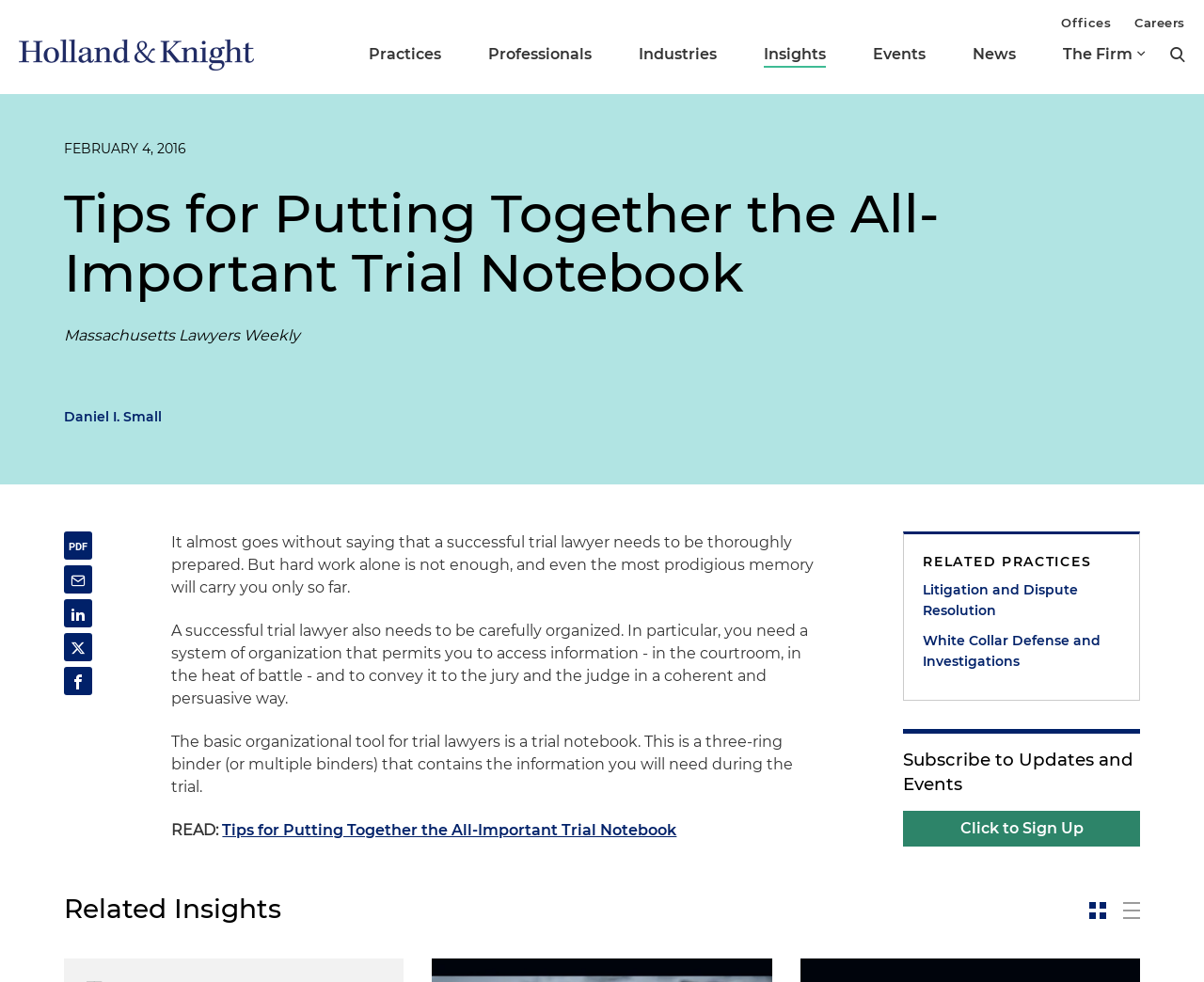Please provide the bounding box coordinates for the element that needs to be clicked to perform the instruction: "Search for something". The coordinates must consist of four float numbers between 0 and 1, formatted as [left, top, right, bottom].

[0.972, 0.041, 0.984, 0.071]